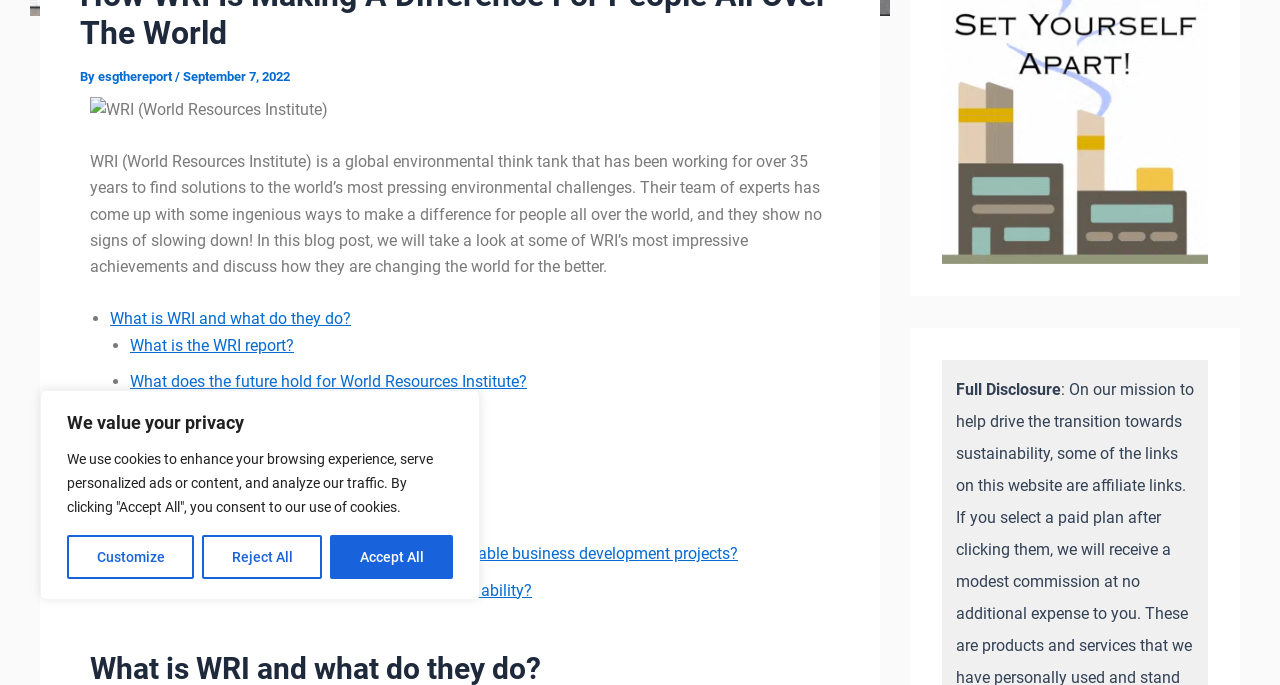Show the bounding box coordinates for the HTML element as described: "What is the WRI report?".

[0.102, 0.49, 0.23, 0.518]